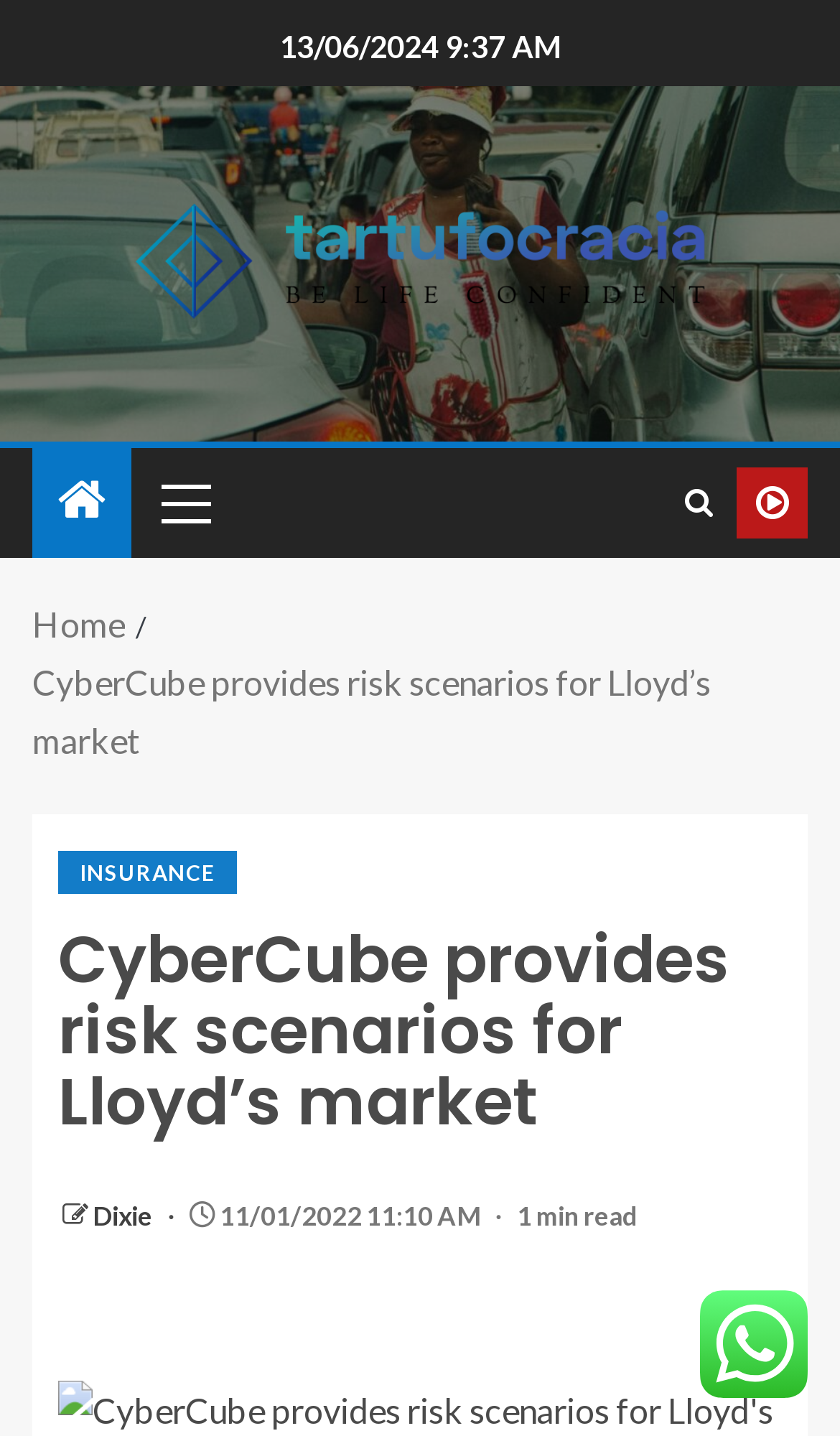Identify the bounding box coordinates necessary to click and complete the given instruction: "Learn about Robert Scott".

None